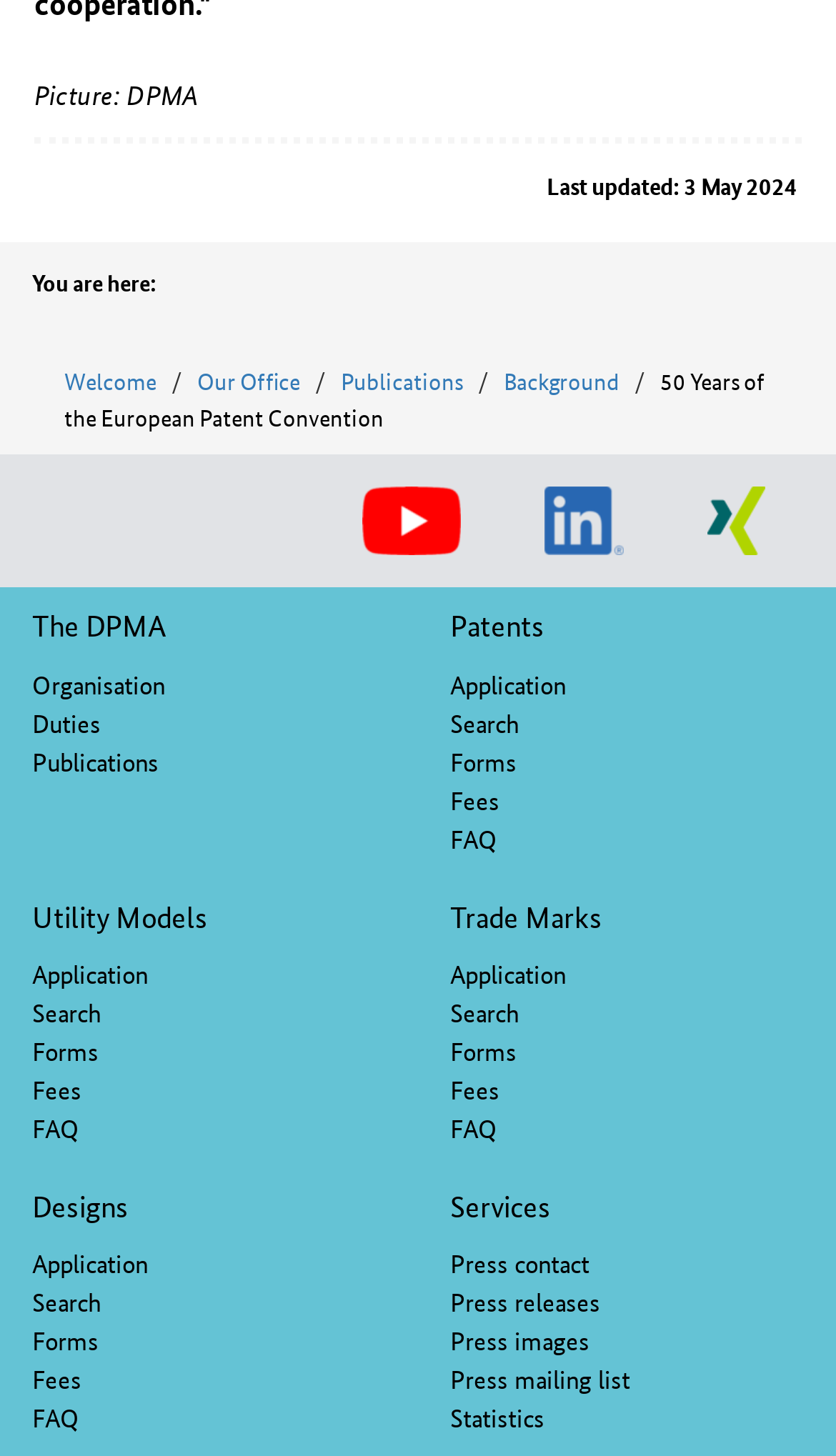How many social media links are there?
We need a detailed and meticulous answer to the question.

There are three social media links: Youtube, LinkedIn, and XING, which can be found in the middle of the webpage.